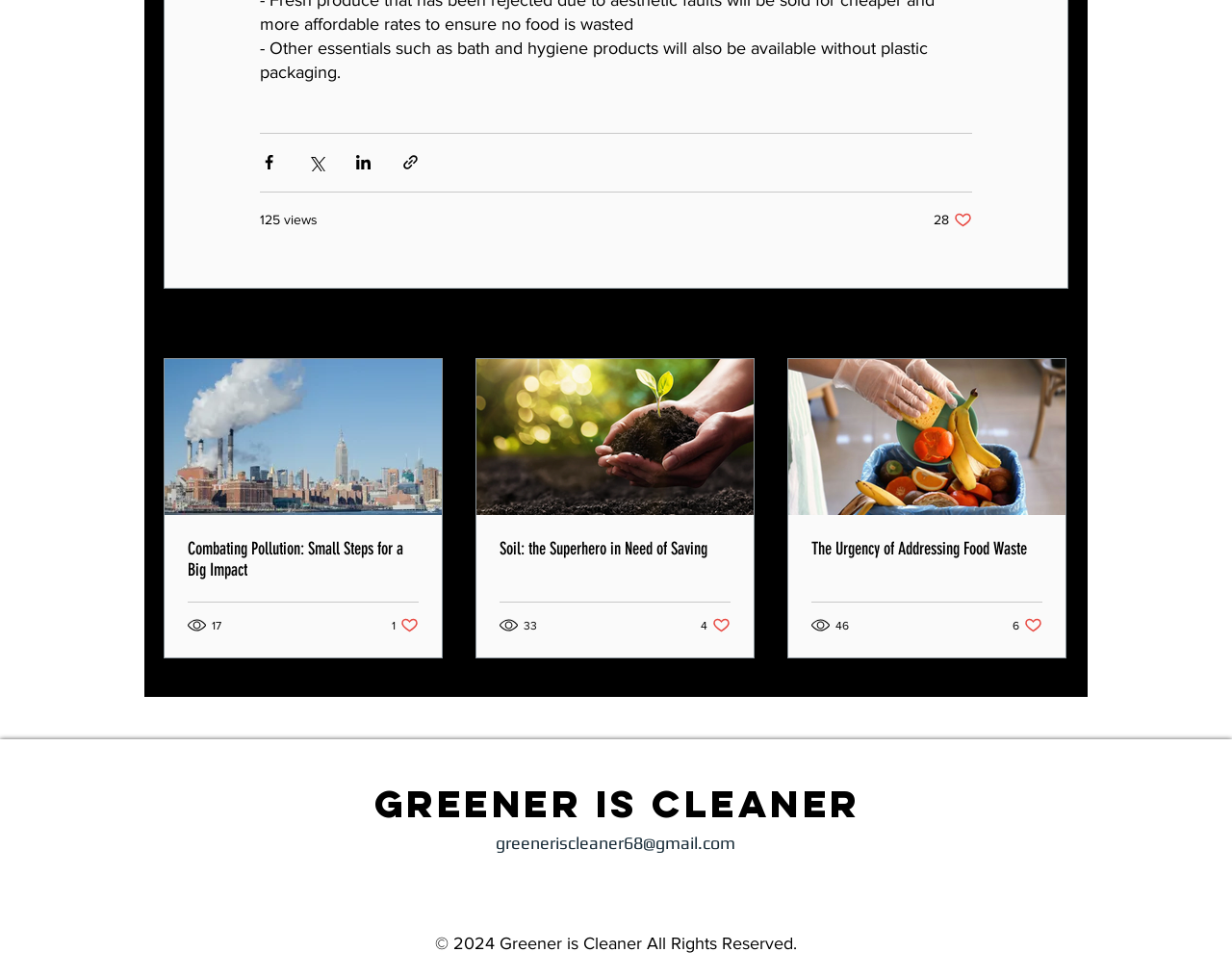Can you pinpoint the bounding box coordinates for the clickable element required for this instruction: "Read the article about combating pollution"? The coordinates should be four float numbers between 0 and 1, i.e., [left, top, right, bottom].

[0.152, 0.55, 0.34, 0.593]